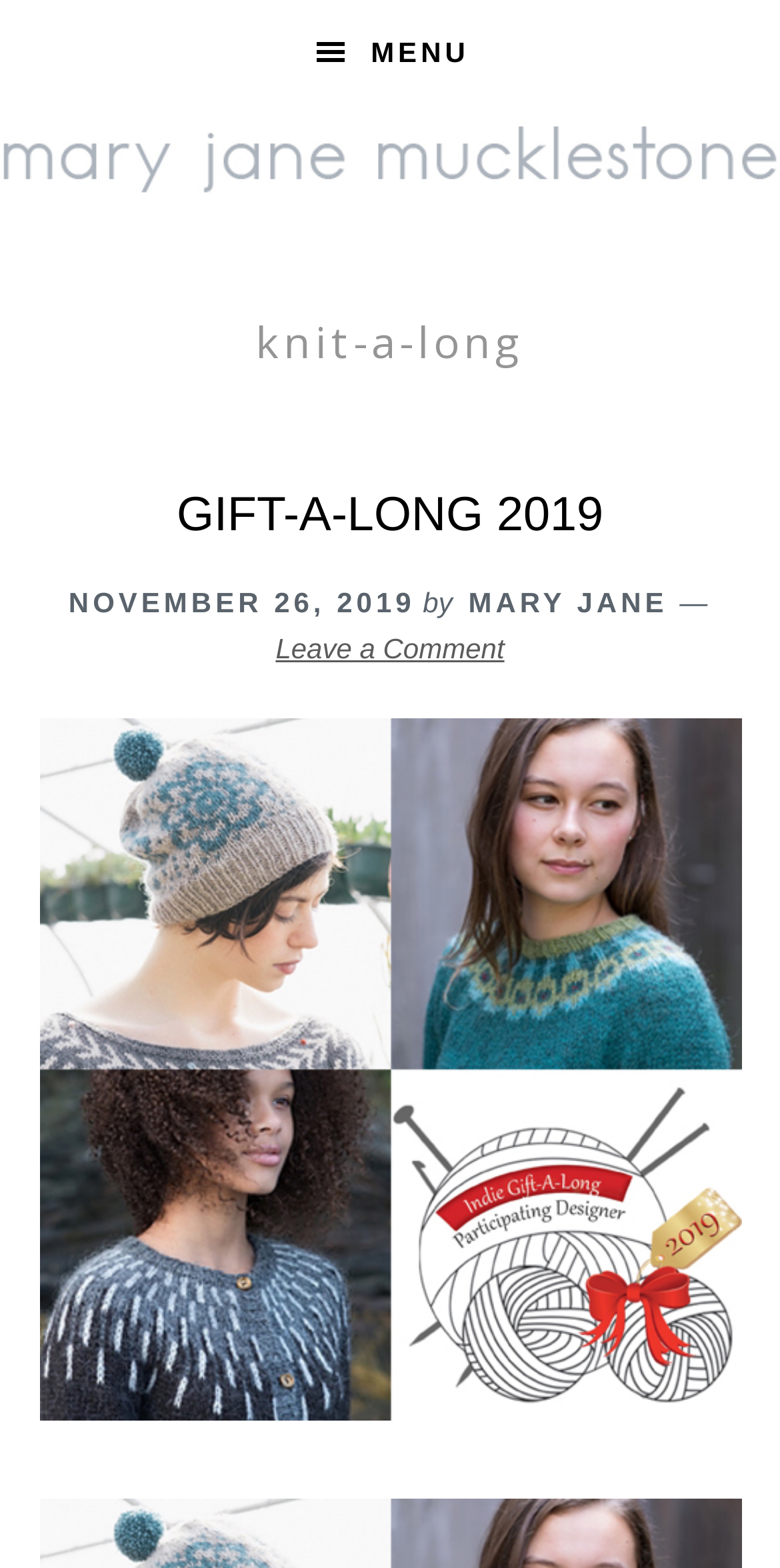Please reply with a single word or brief phrase to the question: 
What is the purpose of the 'Leave a Comment' link?

To comment on the post